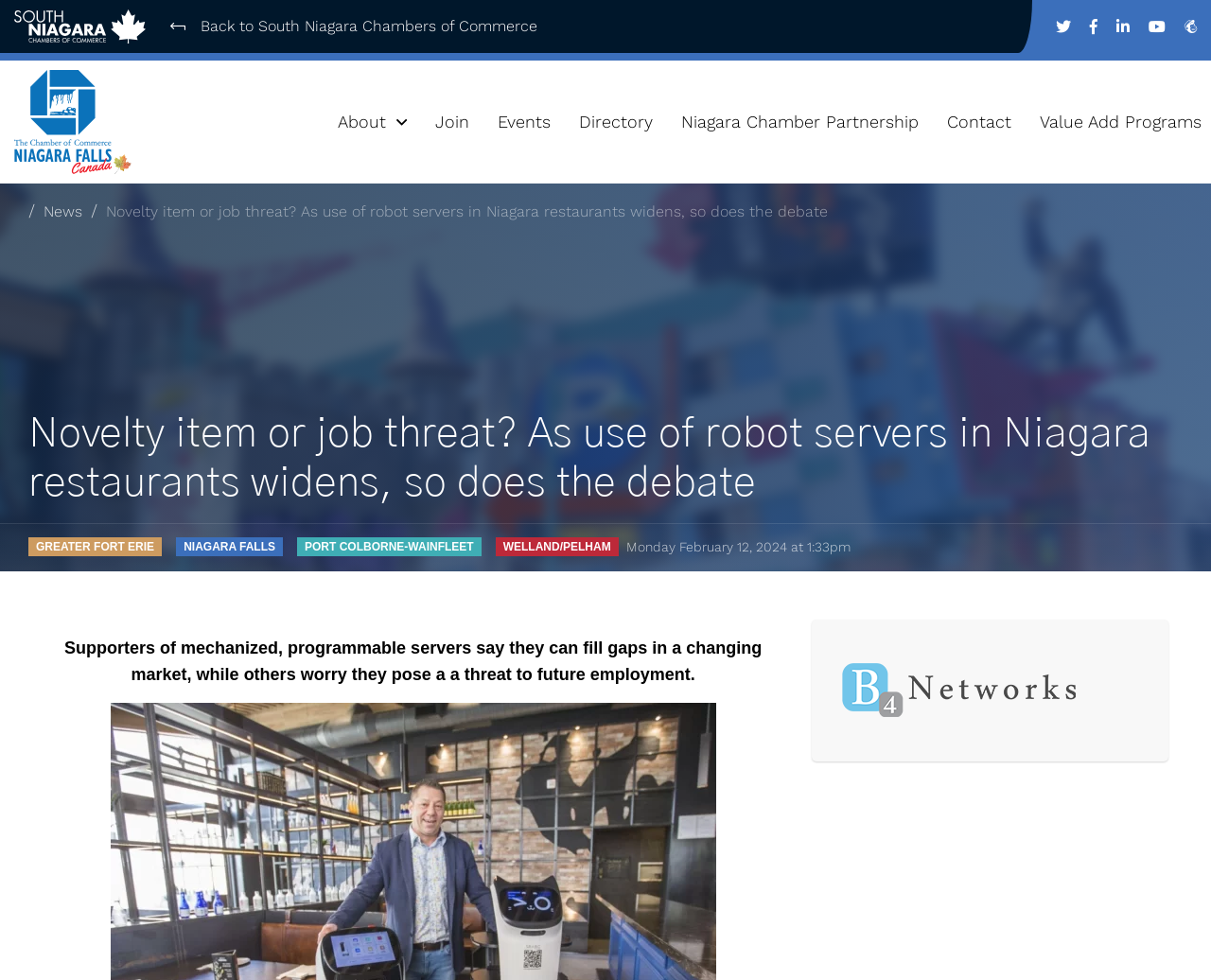Please identify the primary heading of the webpage and give its text content.

Novelty item or job threat? As use of robot servers in Niagara restaurants widens, so does the debate